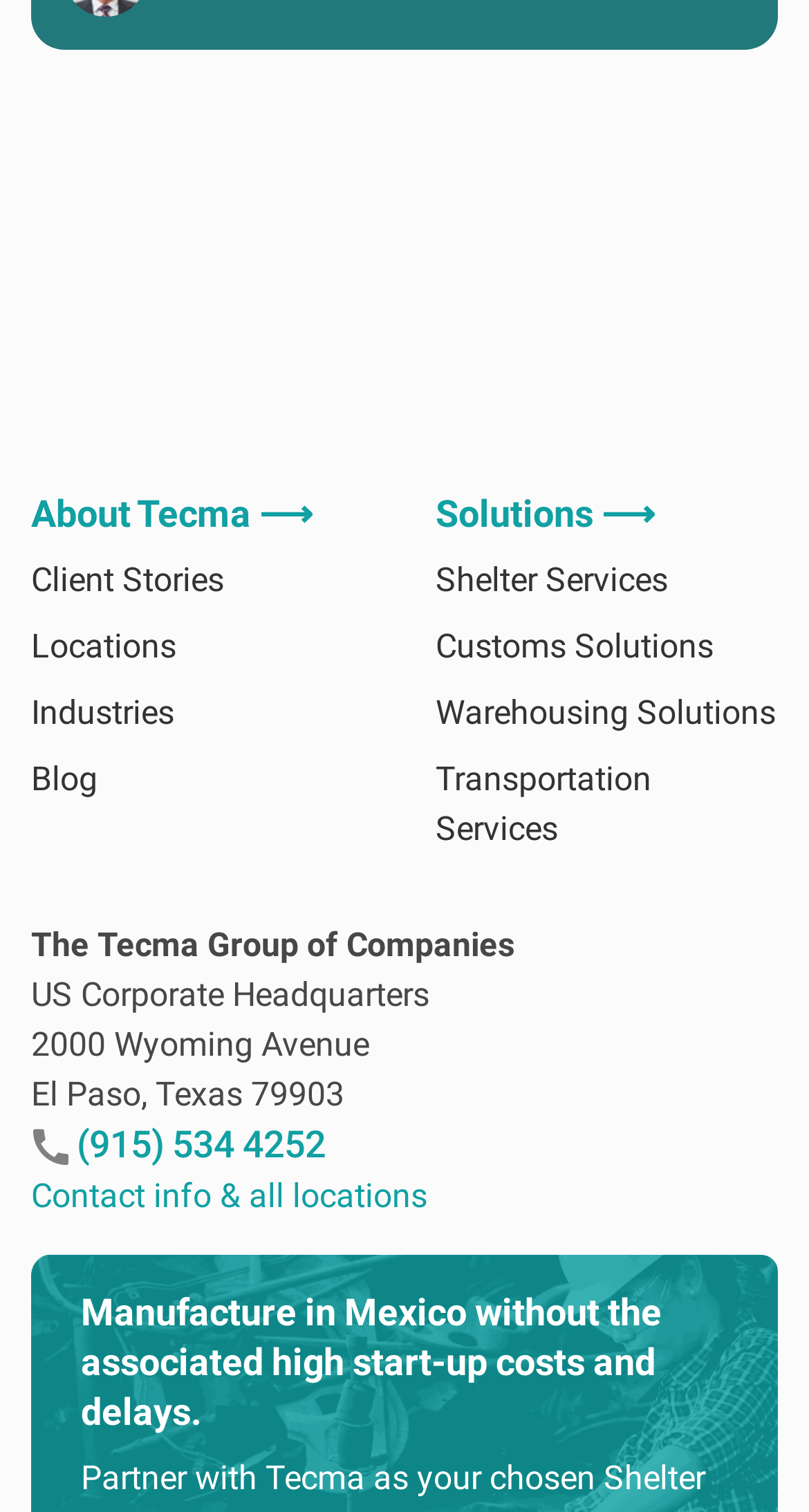Please determine the bounding box coordinates of the area that needs to be clicked to complete this task: 'Visit Client Stories'. The coordinates must be four float numbers between 0 and 1, formatted as [left, top, right, bottom].

[0.038, 0.37, 0.277, 0.397]